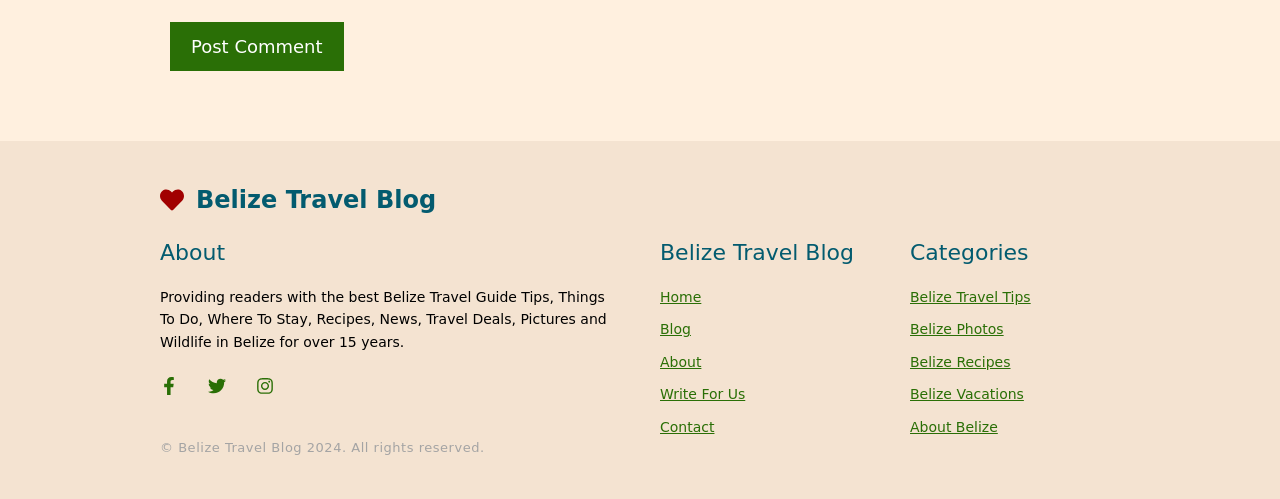What is the purpose of the 'Post Comment' button?
Please give a well-detailed answer to the question.

The 'Post Comment' button is likely used to submit a comment or feedback on a blog post. Its presence suggests that the blog allows user engagement and discussion.